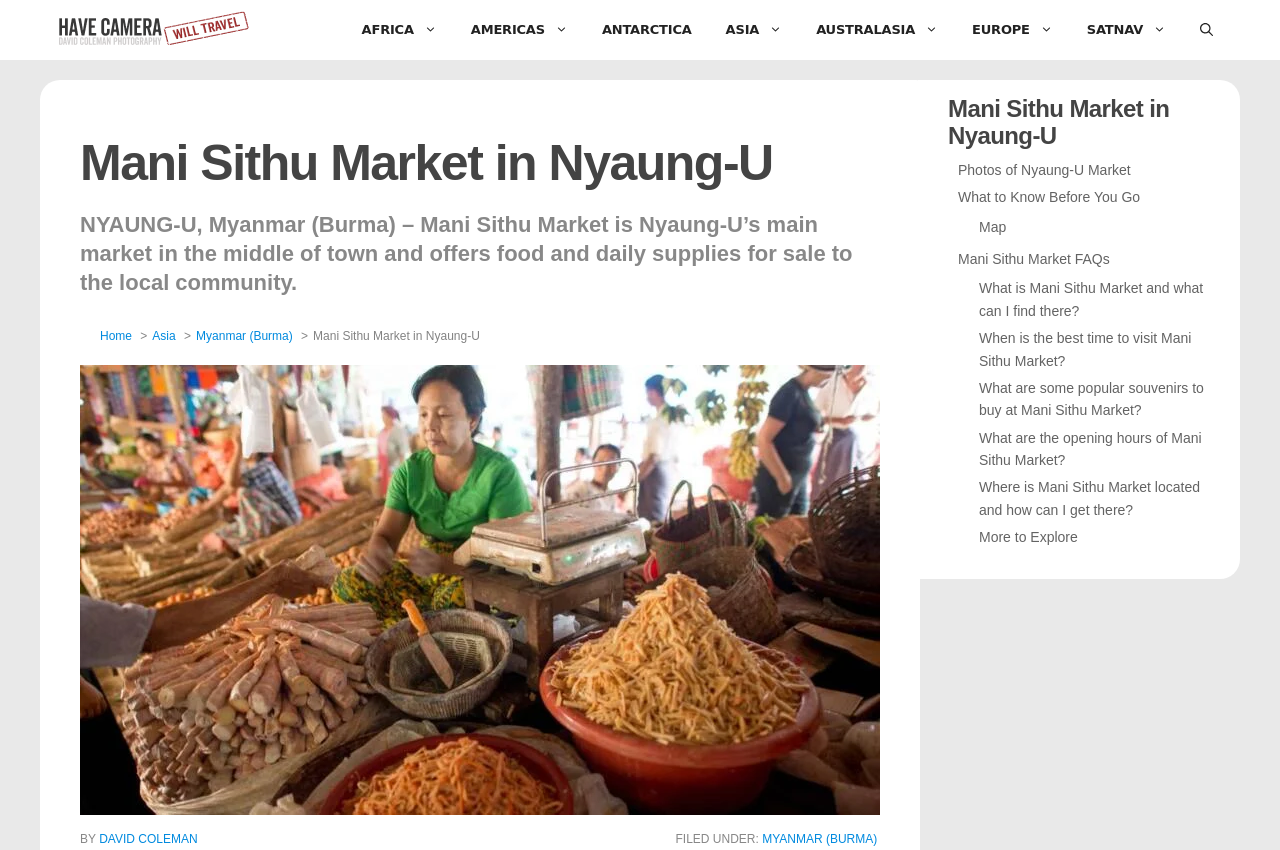Find the bounding box coordinates of the element to click in order to complete the given instruction: "Click on the 'AFRICA' link."

[0.269, 0.0, 0.355, 0.071]